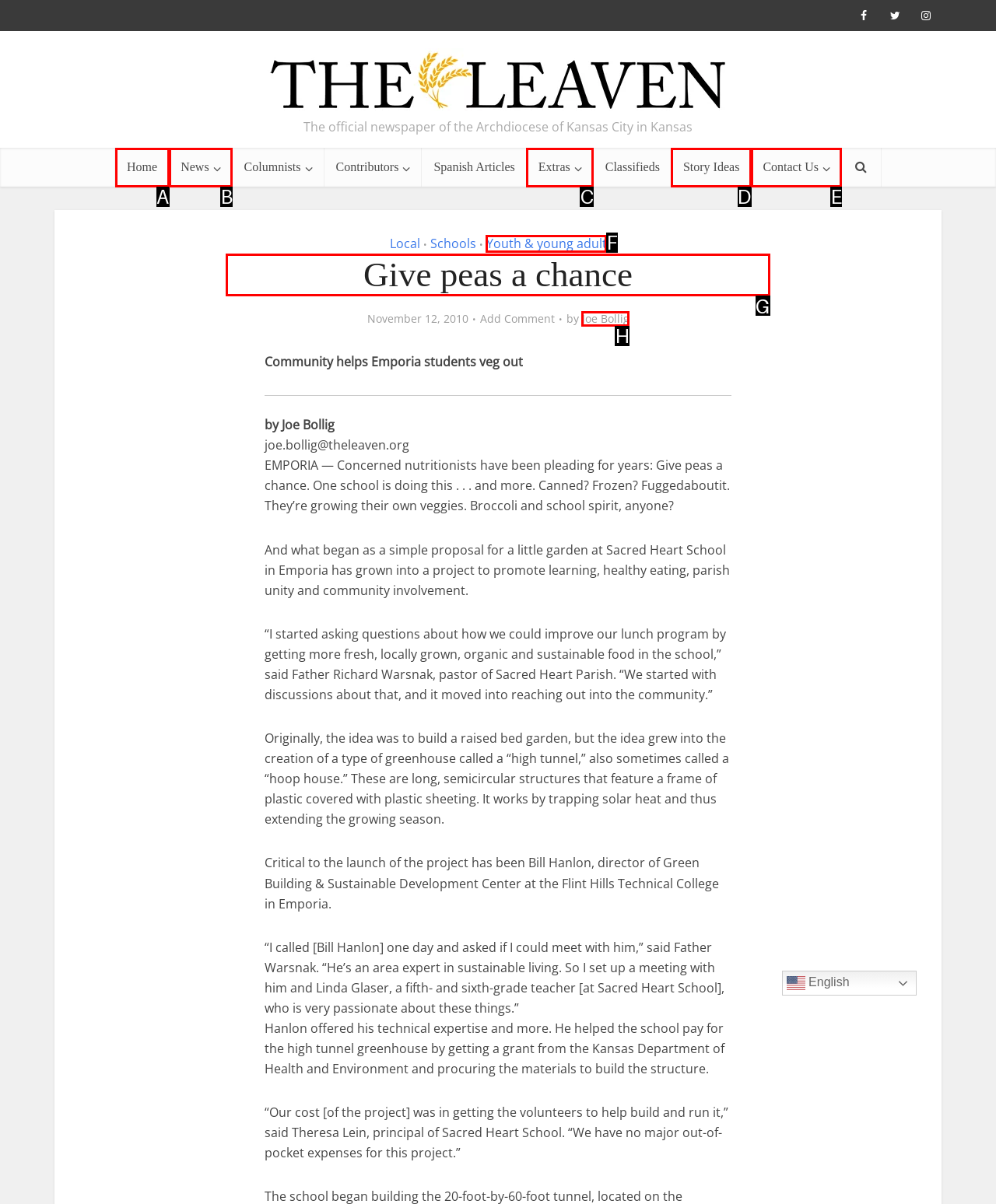Tell me the letter of the UI element to click in order to accomplish the following task: Read the article 'Give peas a chance'
Answer with the letter of the chosen option from the given choices directly.

G